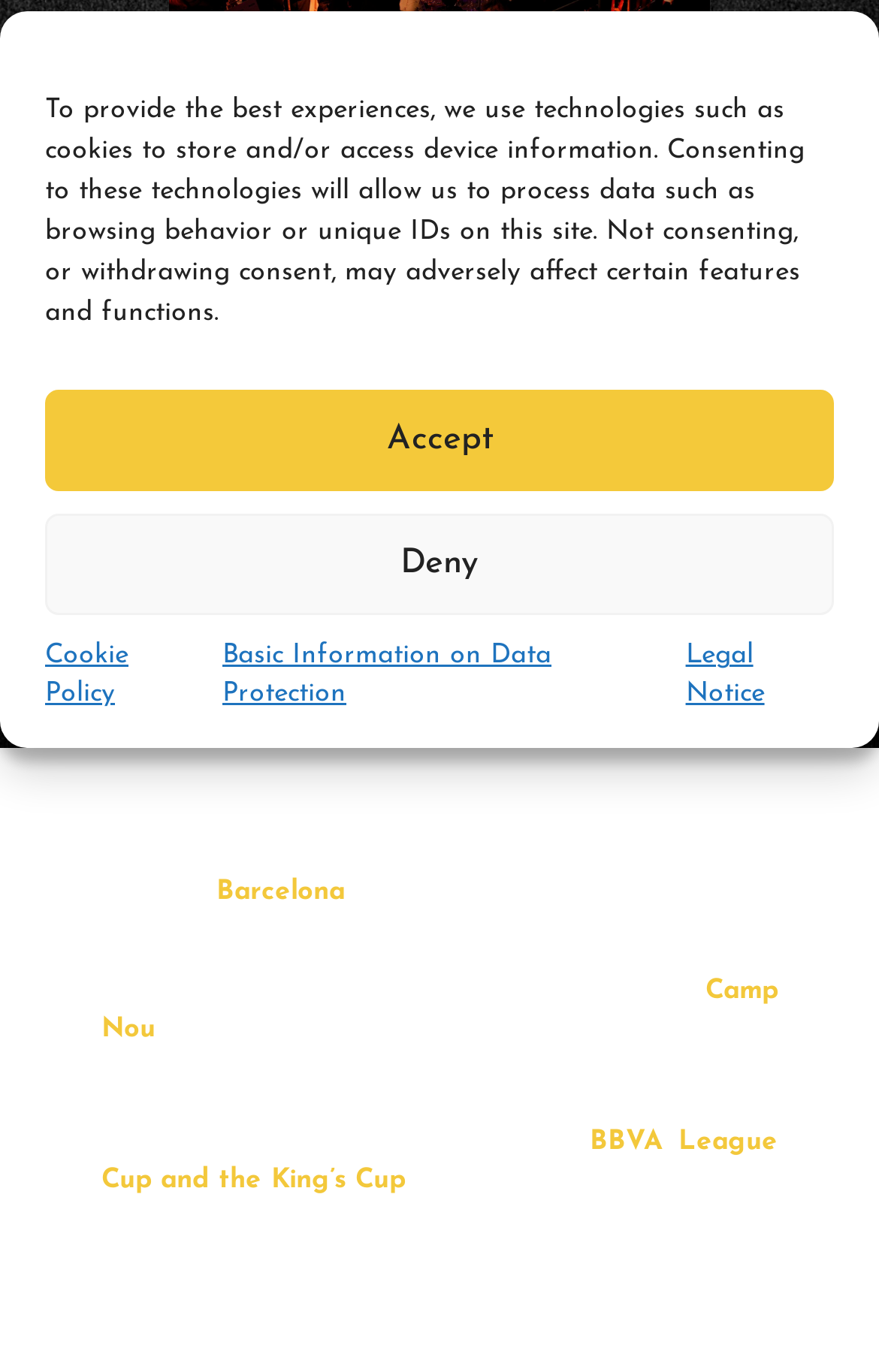Please specify the bounding box coordinates in the format (top-left x, top-left y, bottom-right x, bottom-right y), with values ranging from 0 to 1. Identify the bounding box for the UI component described as follows: Deny

[0.051, 0.375, 0.949, 0.449]